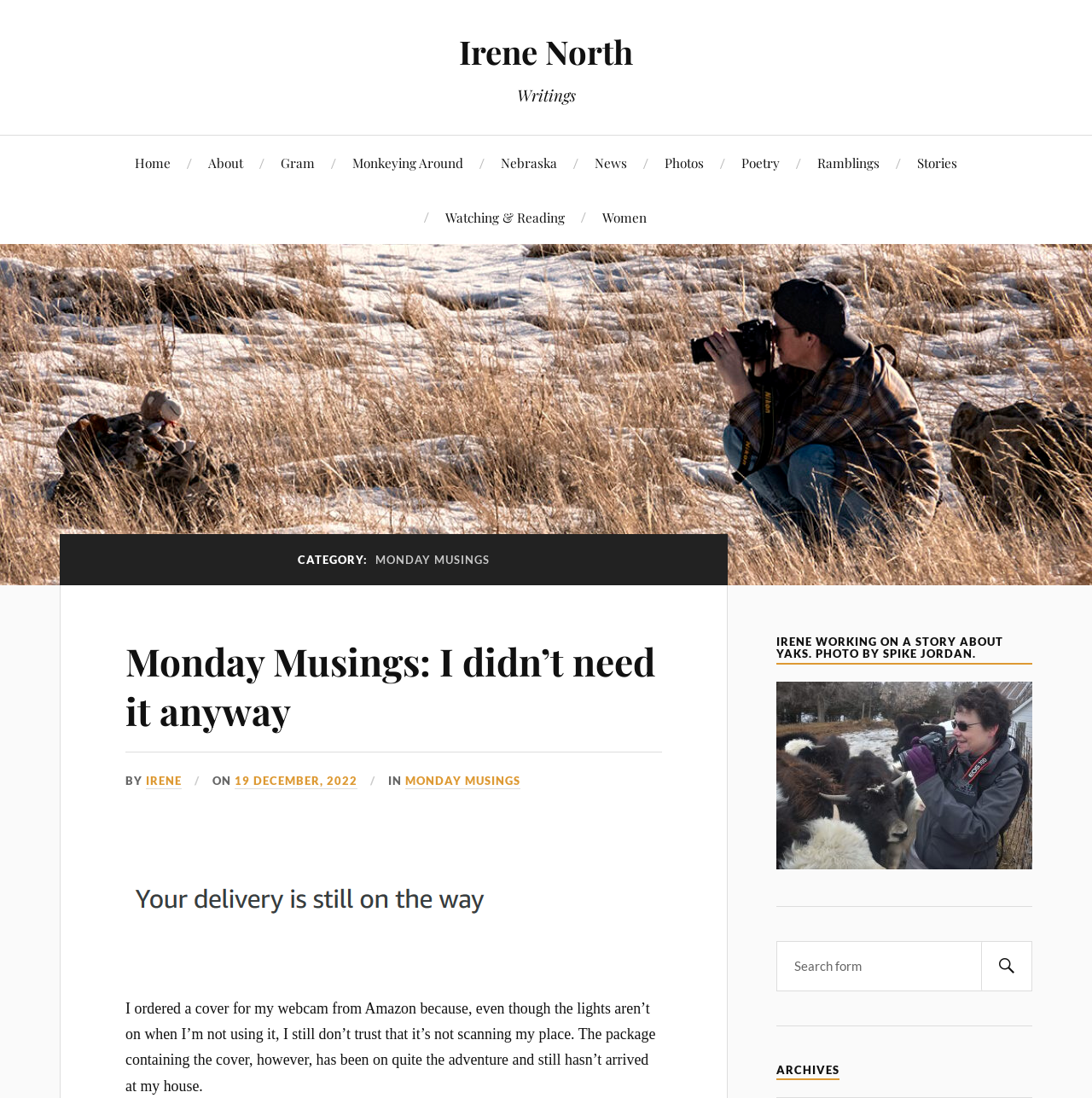What is the date of the current article?
Please answer the question with a detailed and comprehensive explanation.

I found the date by looking at the link '19 DECEMBER, 2022' which is a sub-element of the heading 'Monday Musings: I didn’t need it anyway'.